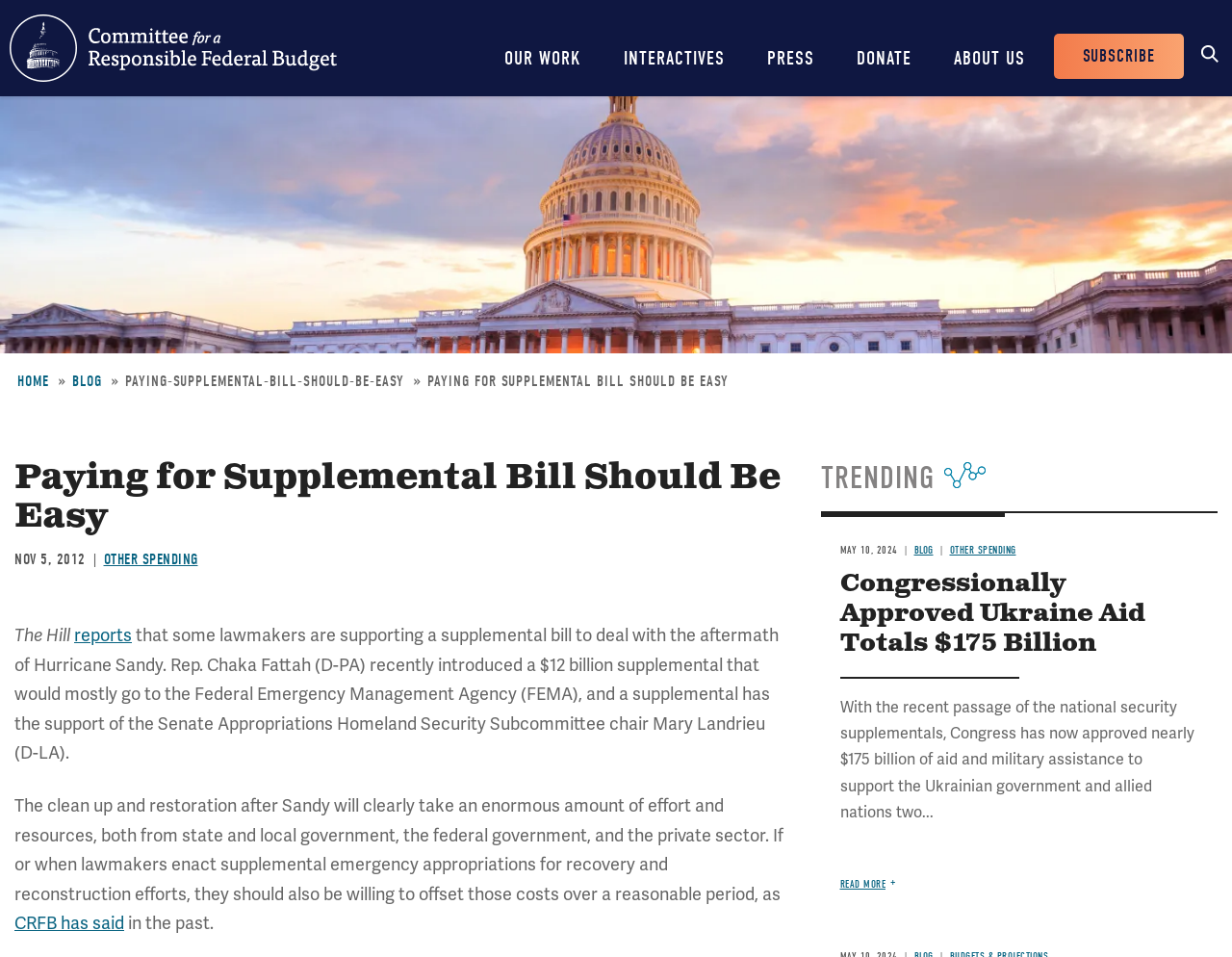Identify and generate the primary title of the webpage.

Paying for Supplemental Bill Should Be Easy